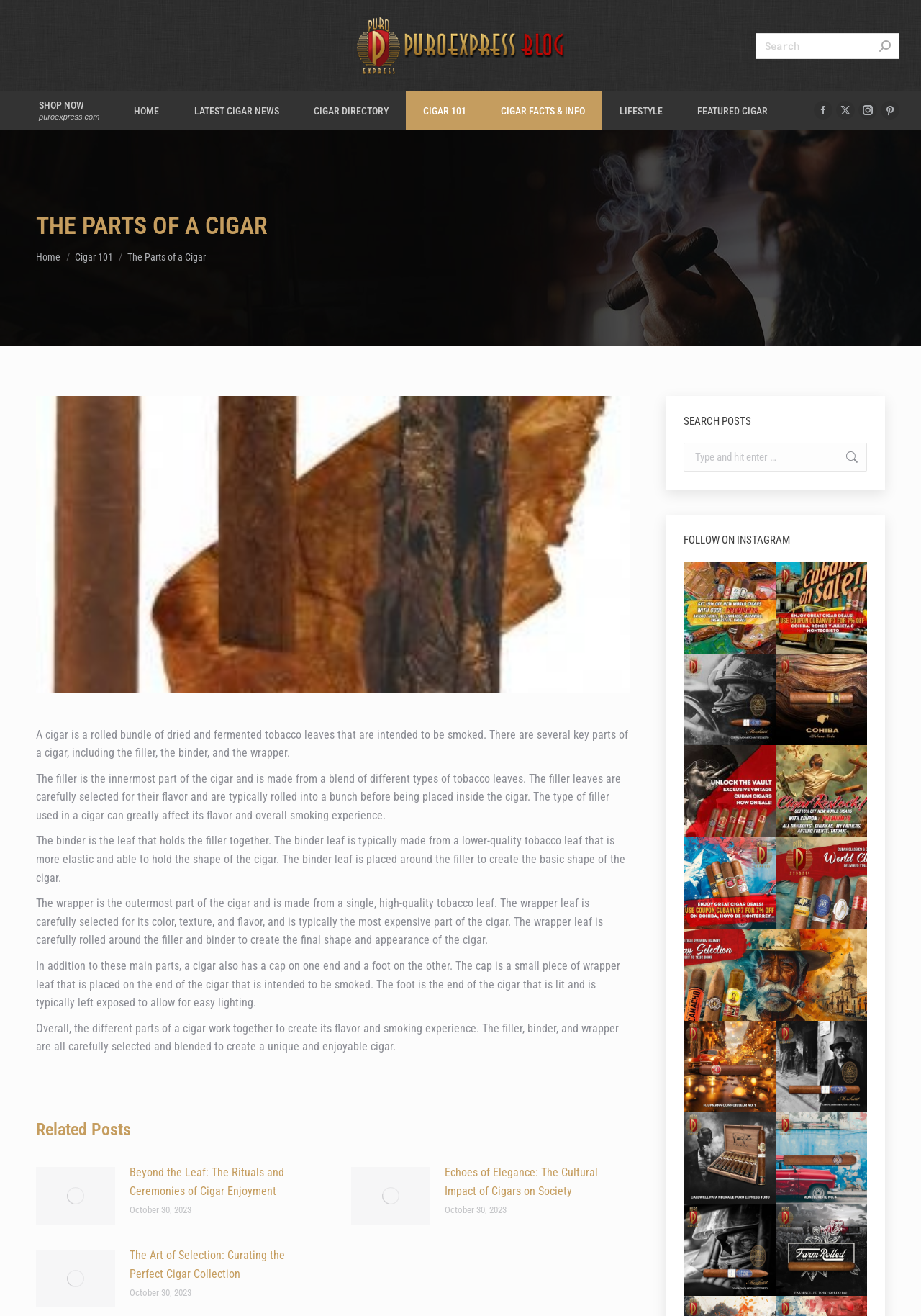What is the function of the binder in a cigar?
Carefully analyze the image and provide a detailed answer to the question.

According to the webpage, the binder is the leaf that holds the filler together, and is typically made from a lower-quality tobacco leaf that is more elastic and able to hold the shape of the cigar.